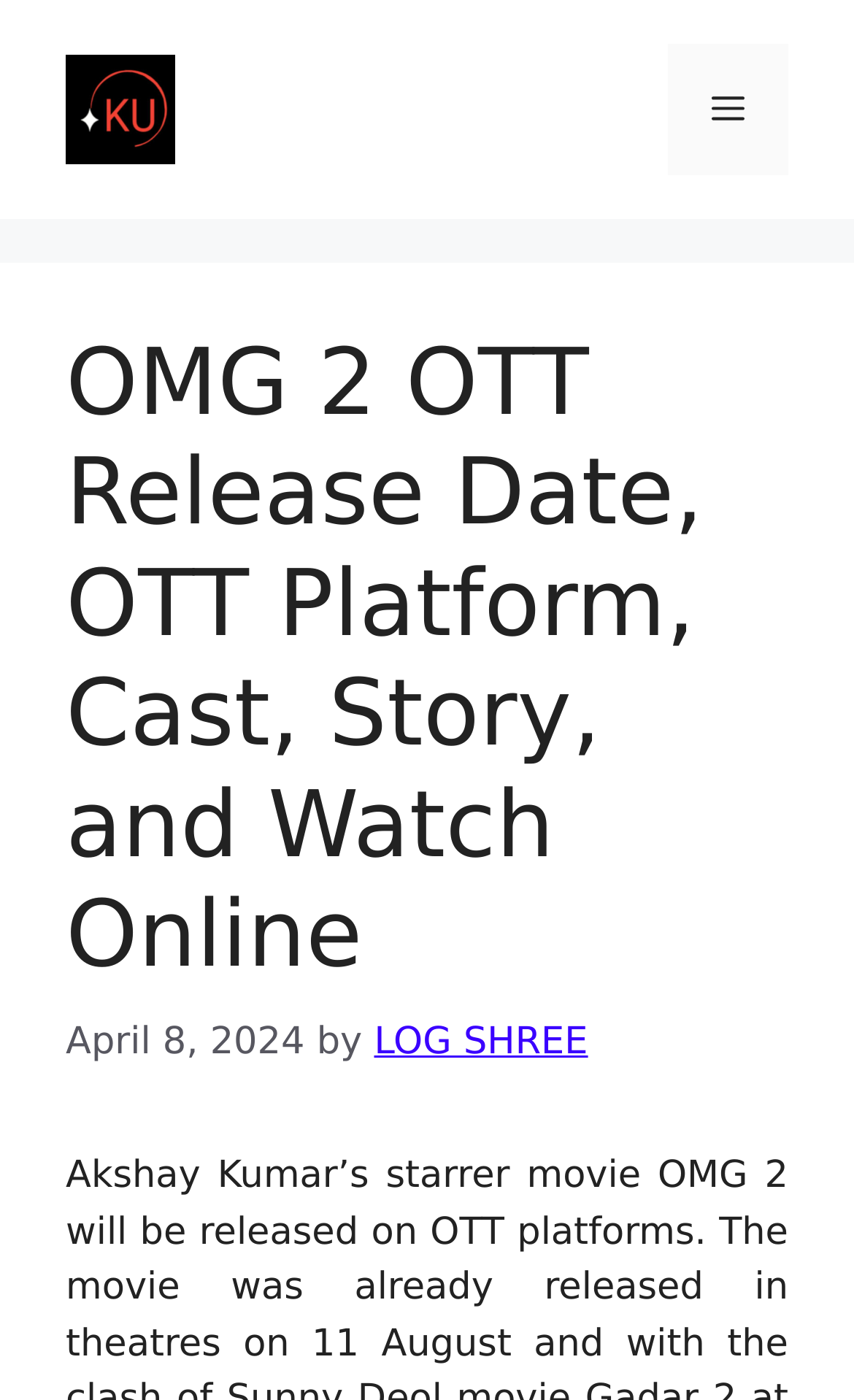Provide a single word or phrase answer to the question: 
What is the release date of OMG 2?

April 8, 2024